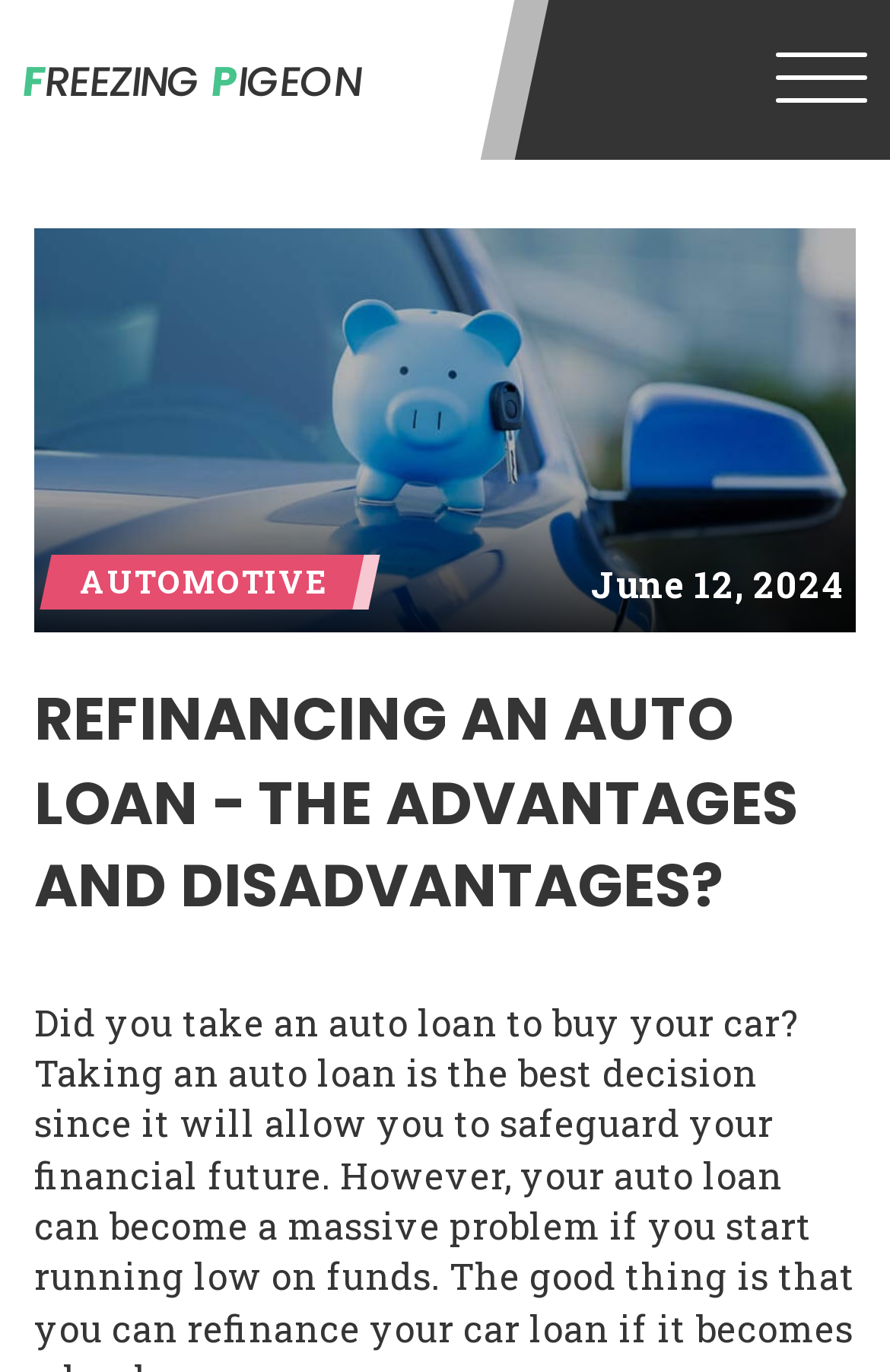Respond to the question below with a single word or phrase: What is the topic of the article?

REFINANCING AN AUTO LOAN